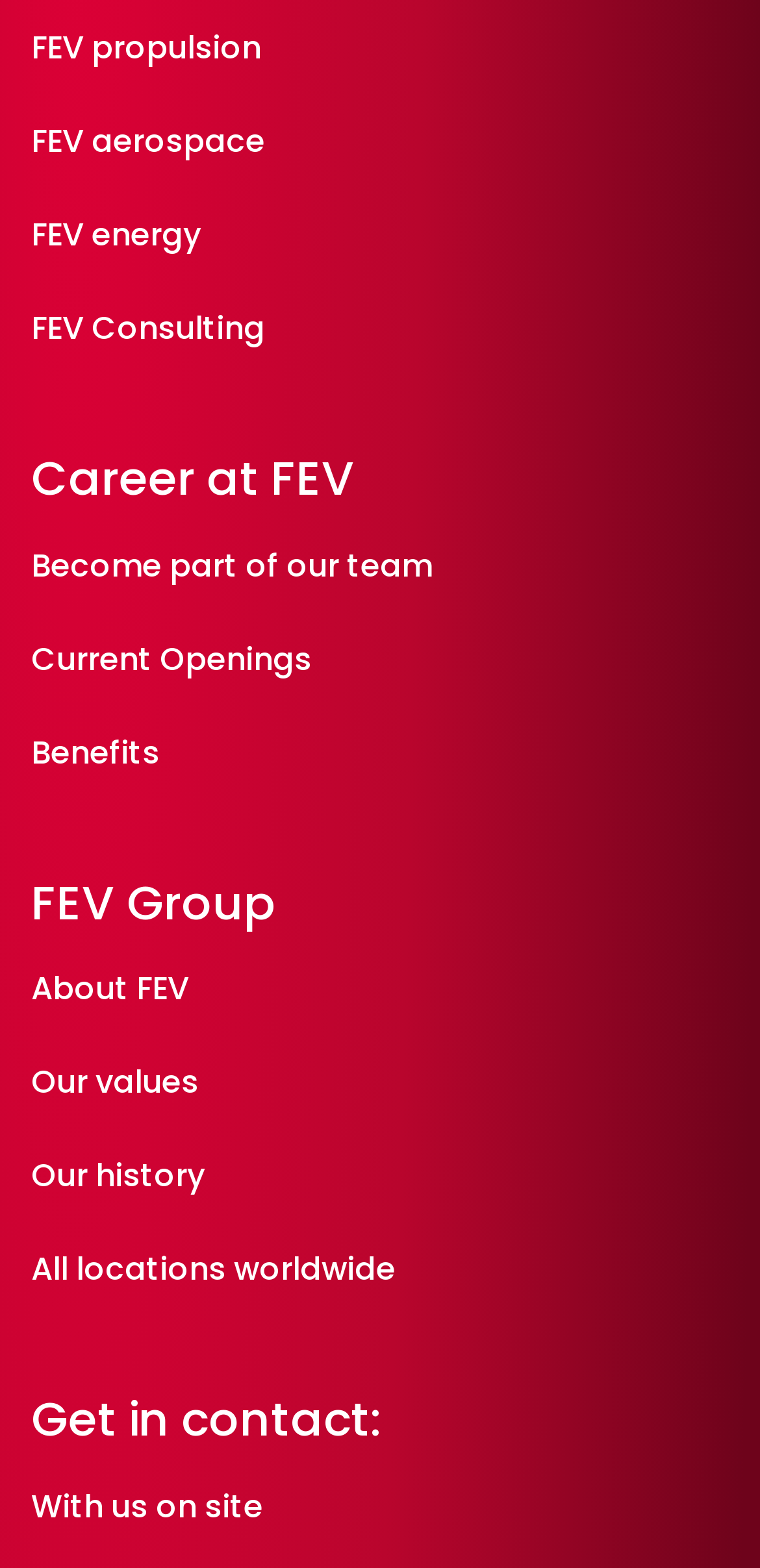Respond to the question with just a single word or phrase: 
What type of company is FEV?

Engineering company